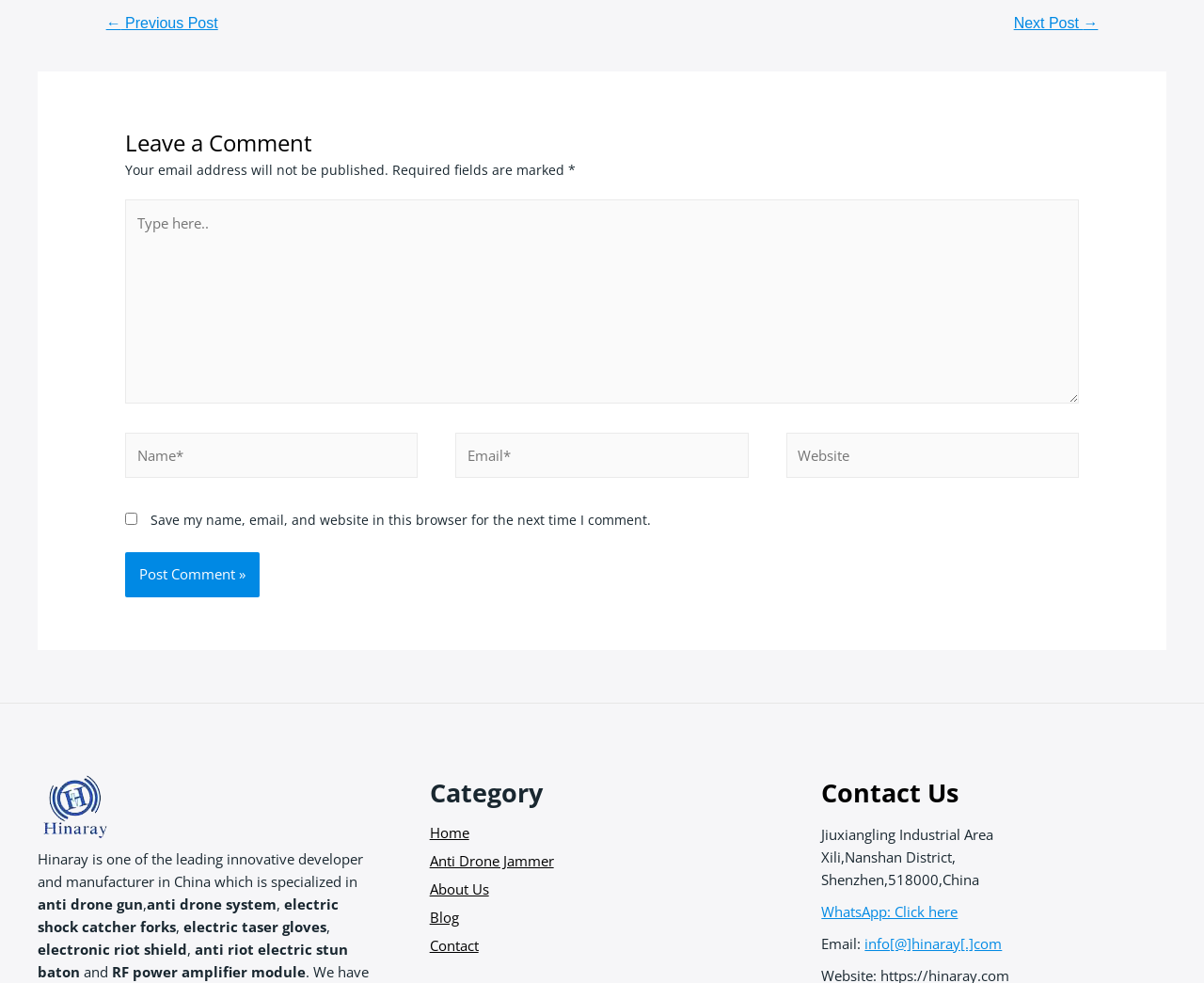Answer in one word or a short phrase: 
How many links are in the 'Category' navigation?

5